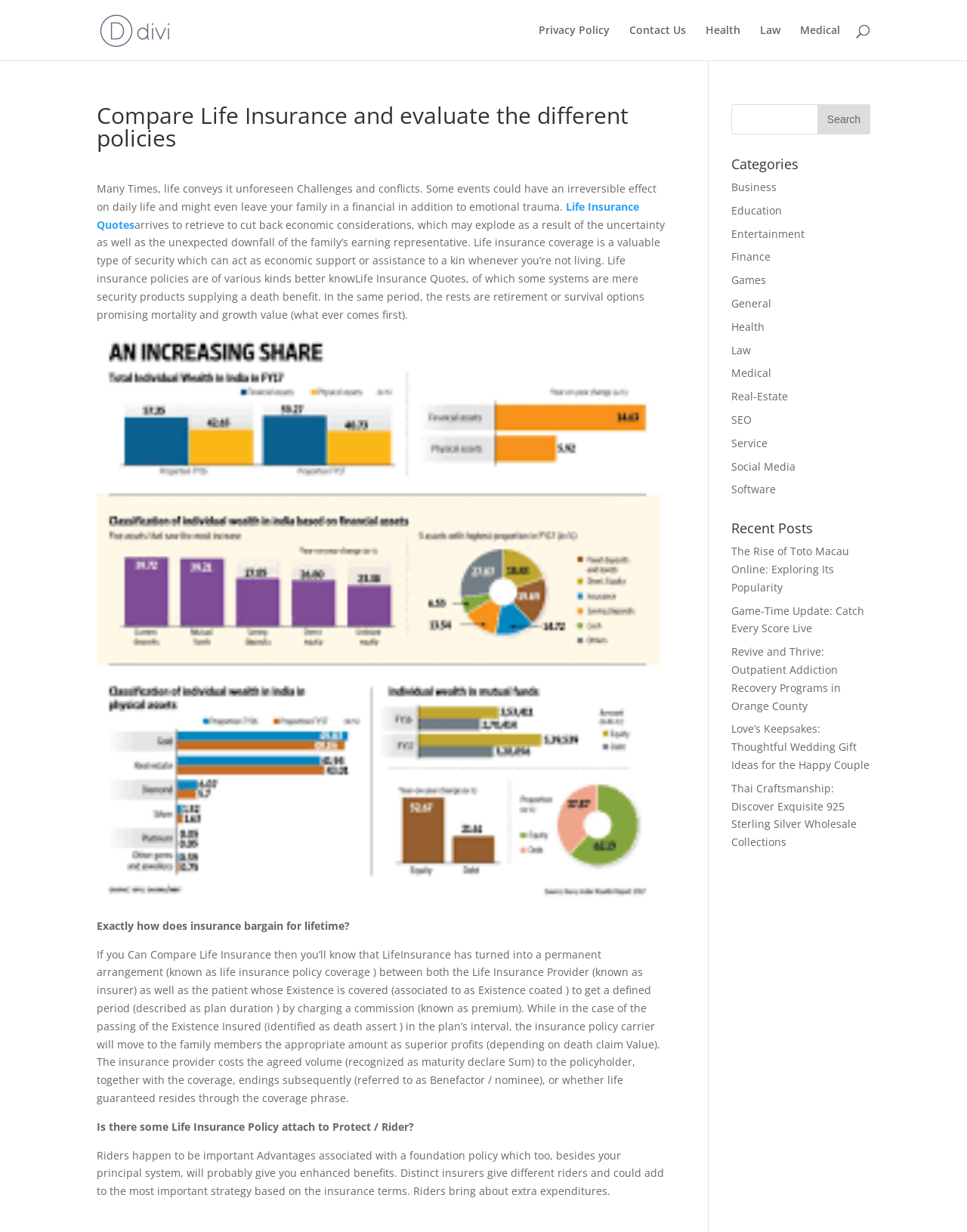Please specify the bounding box coordinates for the clickable region that will help you carry out the instruction: "Search for life insurance quotes".

[0.1, 0.162, 0.661, 0.188]